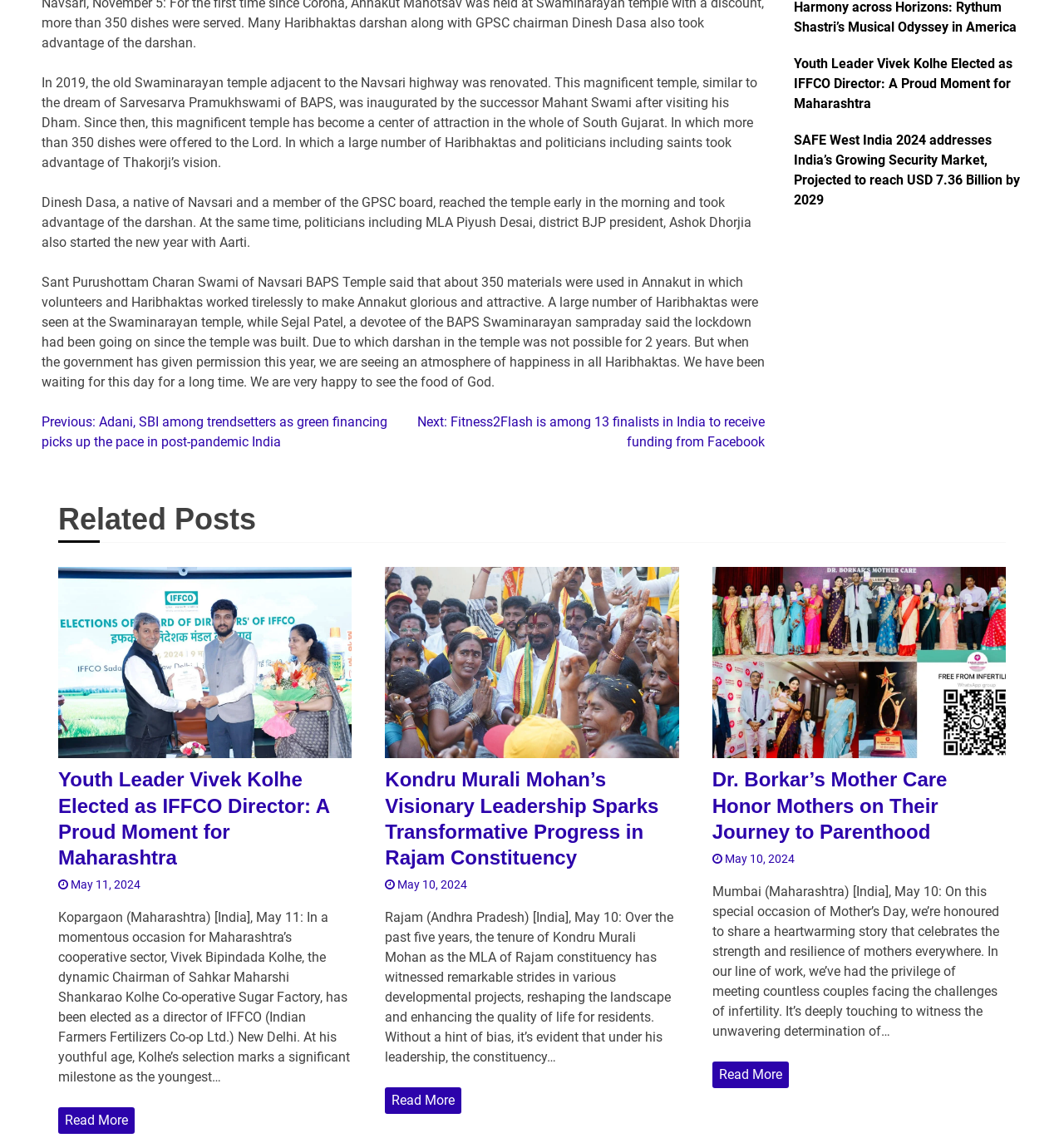Identify the bounding box of the UI component described as: "May 11, 2024".

[0.055, 0.77, 0.132, 0.785]